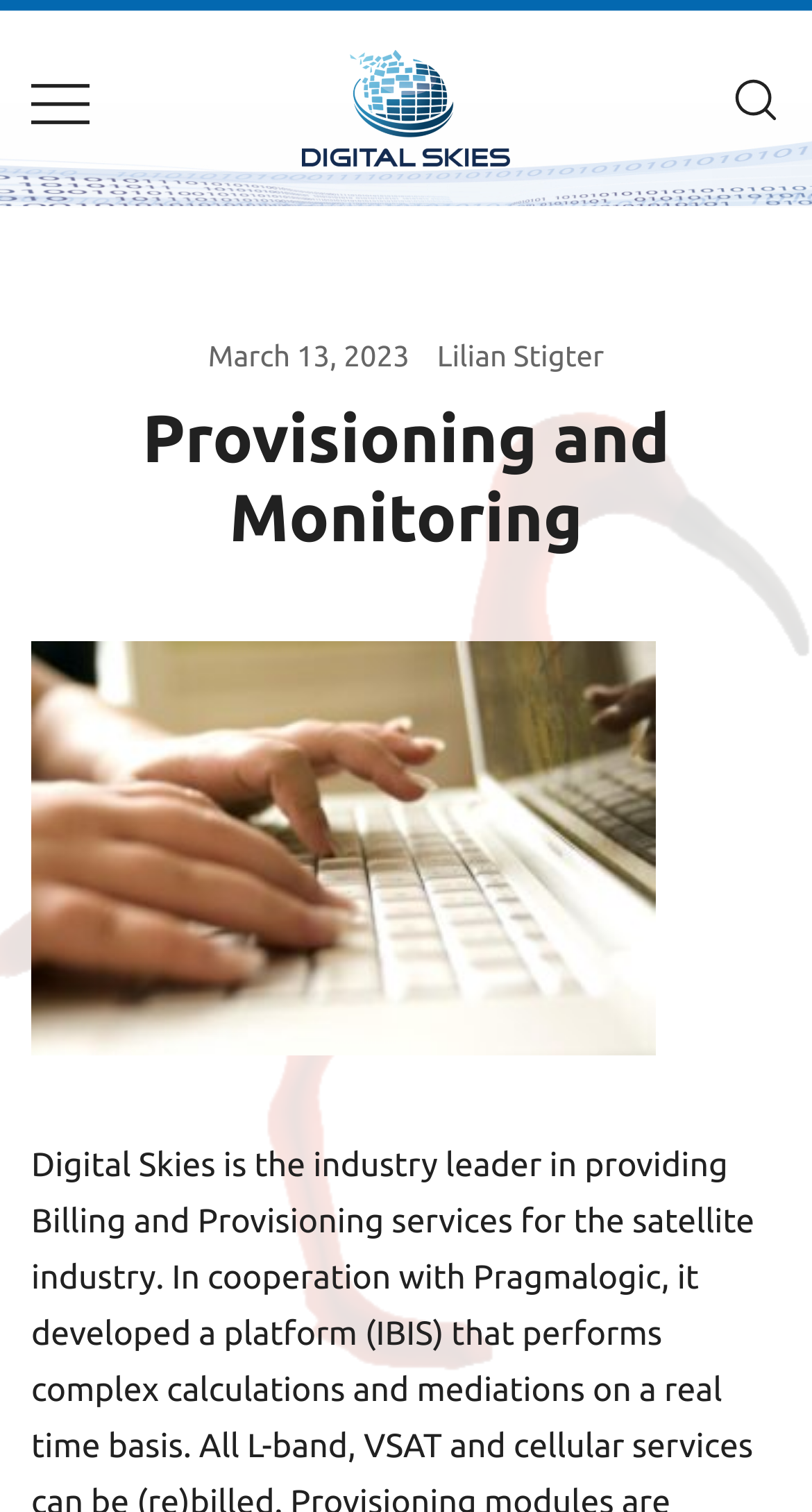What is the text below the company name? Refer to the image and provide a one-word or short phrase answer.

Communications for the future